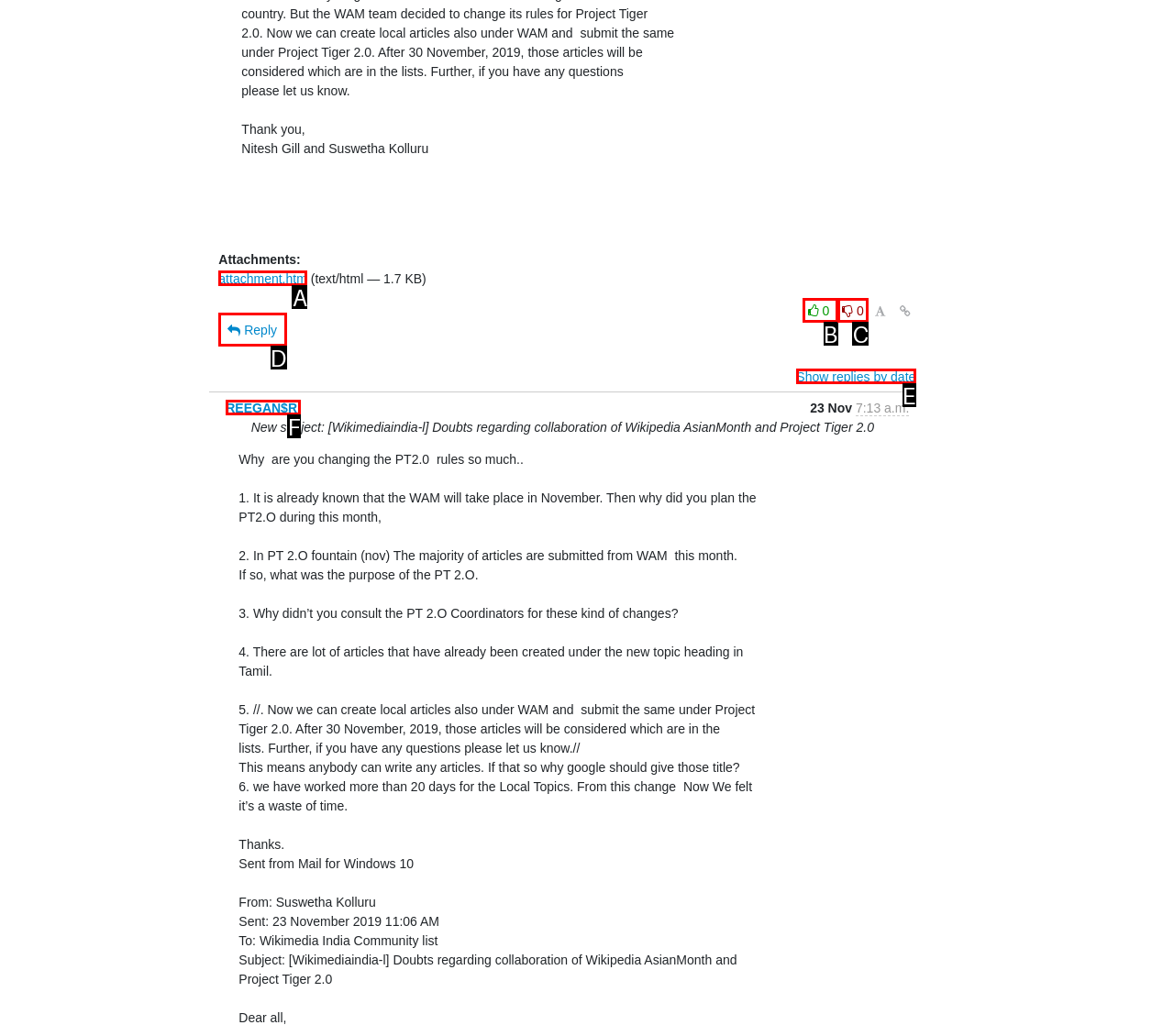Tell me which option best matches this description: attachment.htm
Answer with the letter of the matching option directly from the given choices.

A